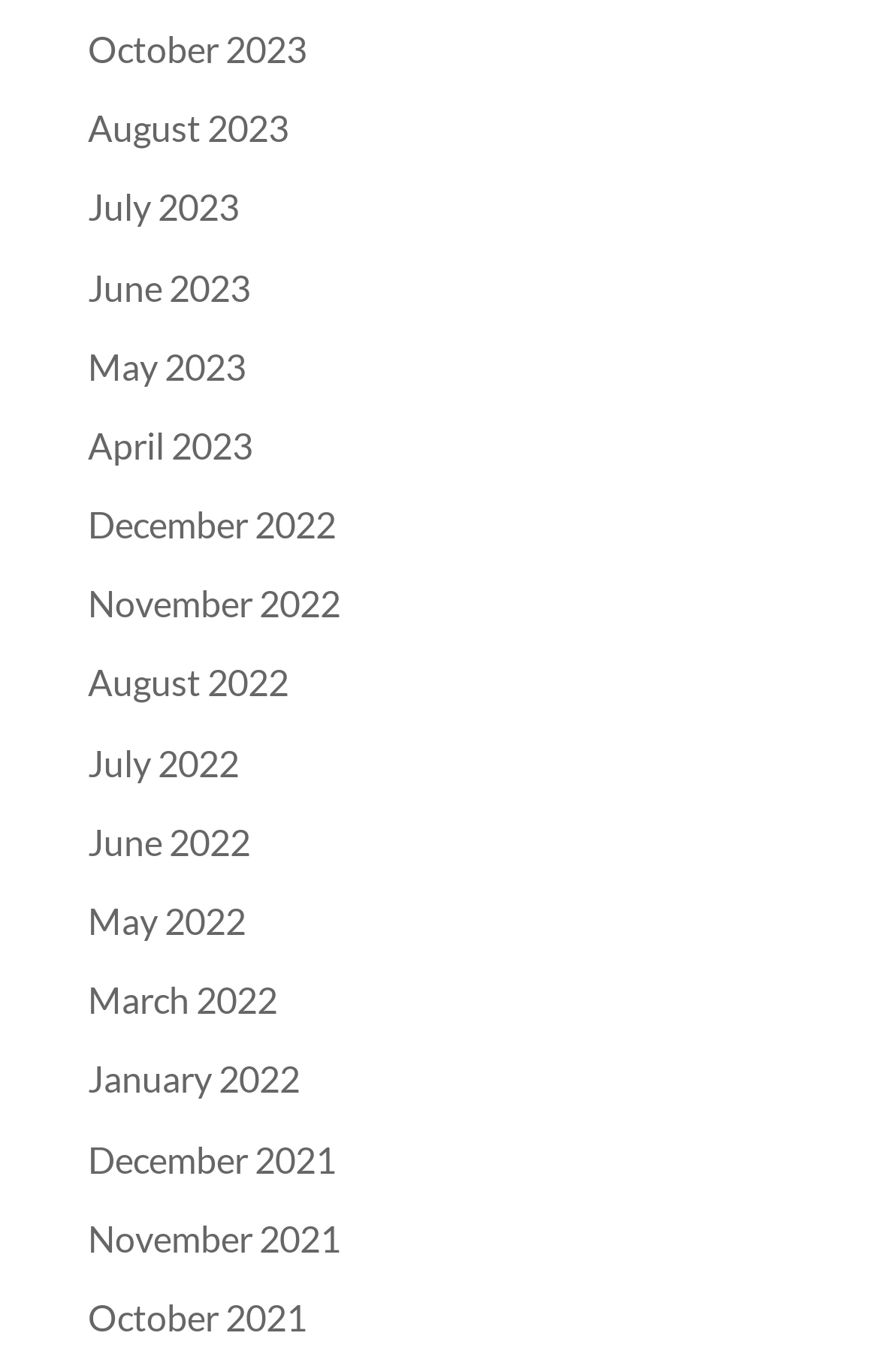Extract the bounding box coordinates for the UI element described by the text: "November 2022". The coordinates should be in the form of [left, top, right, bottom] with values between 0 and 1.

[0.1, 0.424, 0.387, 0.455]